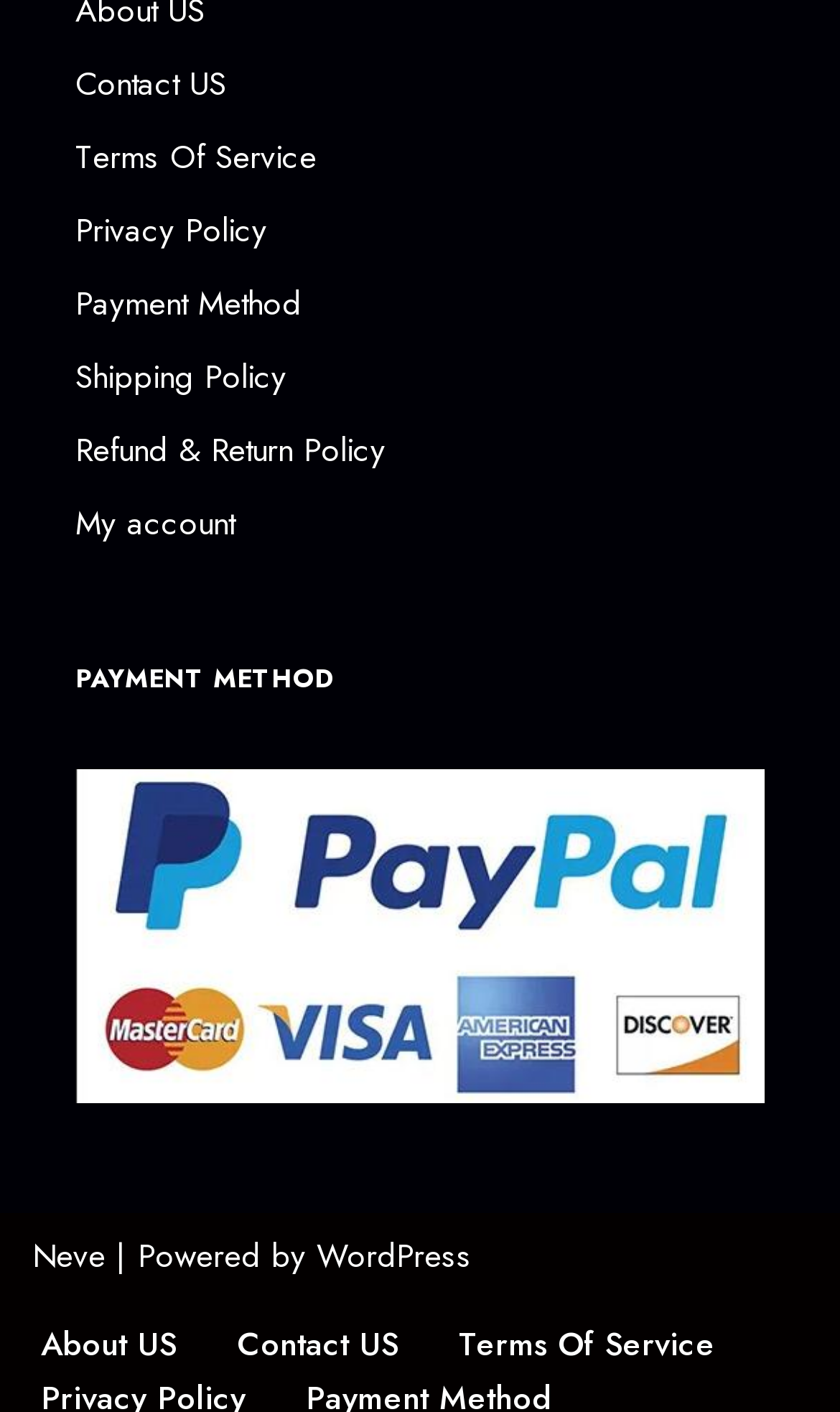How many columns are in the description list?
Answer with a single word or short phrase according to what you see in the image.

1